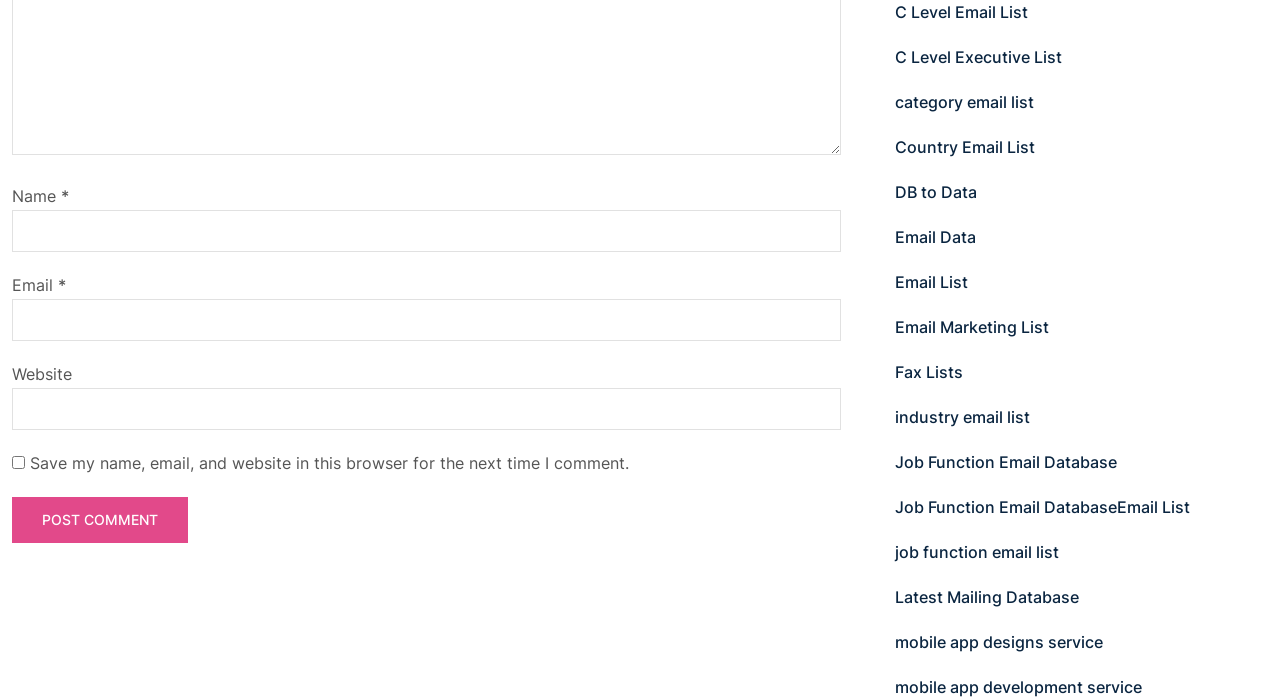Determine the bounding box coordinates of the element that should be clicked to execute the following command: "Read the blog post 'Want to Start Blogging? Here’s What I’ve Learnt…'".

None